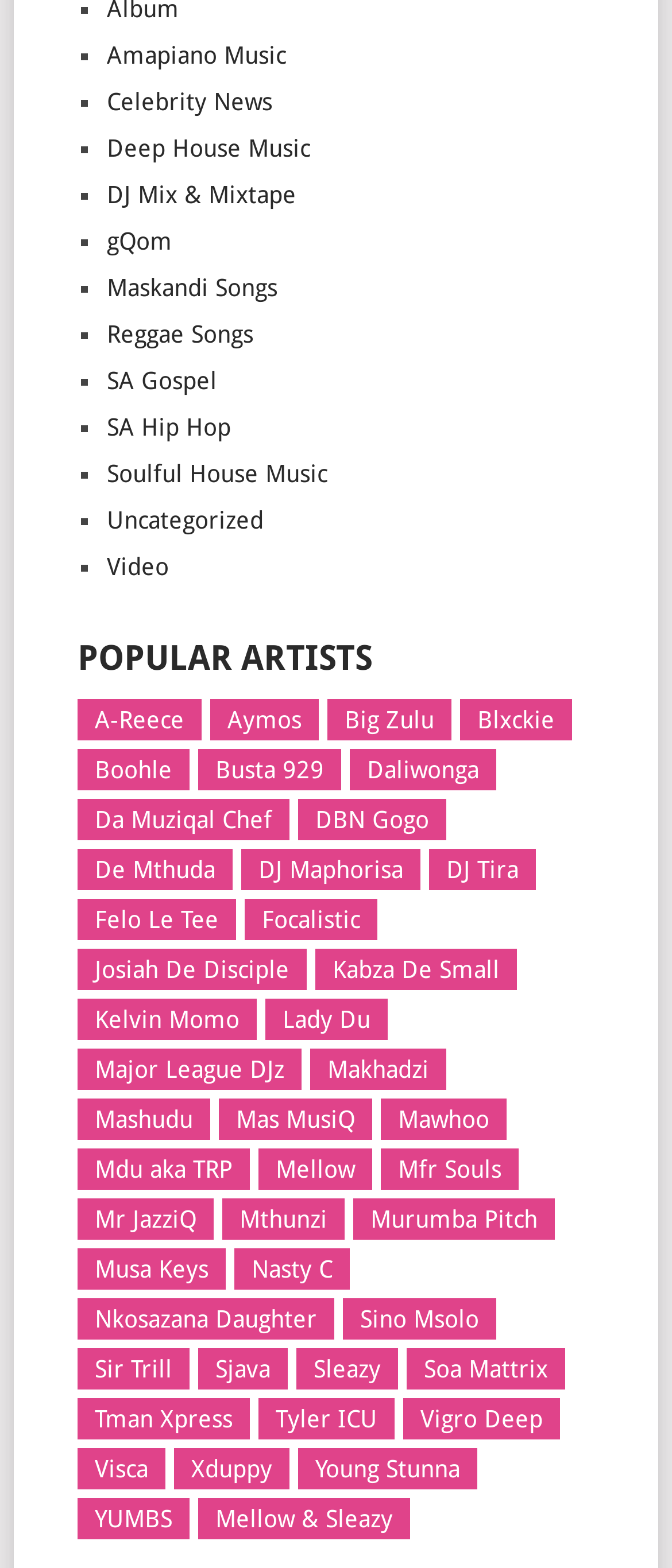Provide your answer to the question using just one word or phrase: How many artists are listed under 'POPULAR ARTISTS'?

32